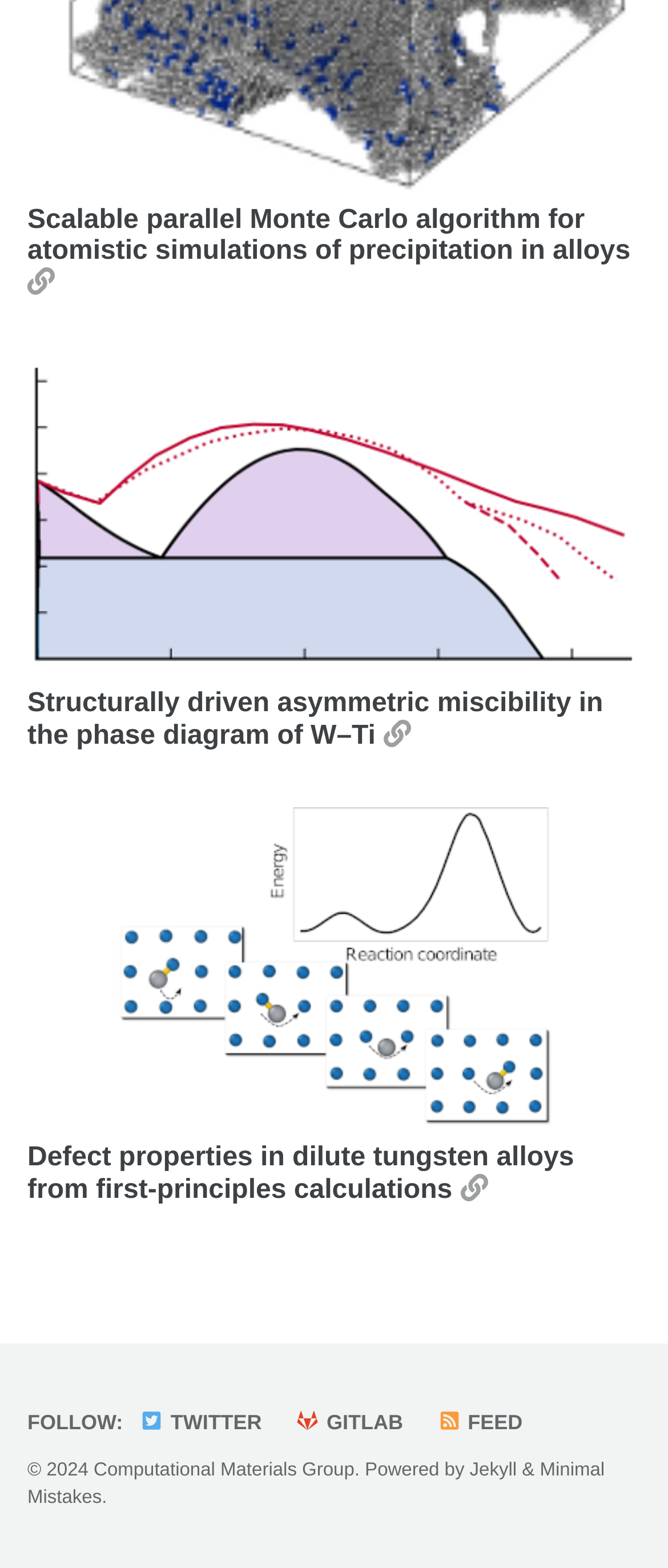Can you show the bounding box coordinates of the region to click on to complete the task described in the instruction: "Read about Defect properties in dilute tungsten alloys"?

[0.041, 0.728, 0.959, 0.769]